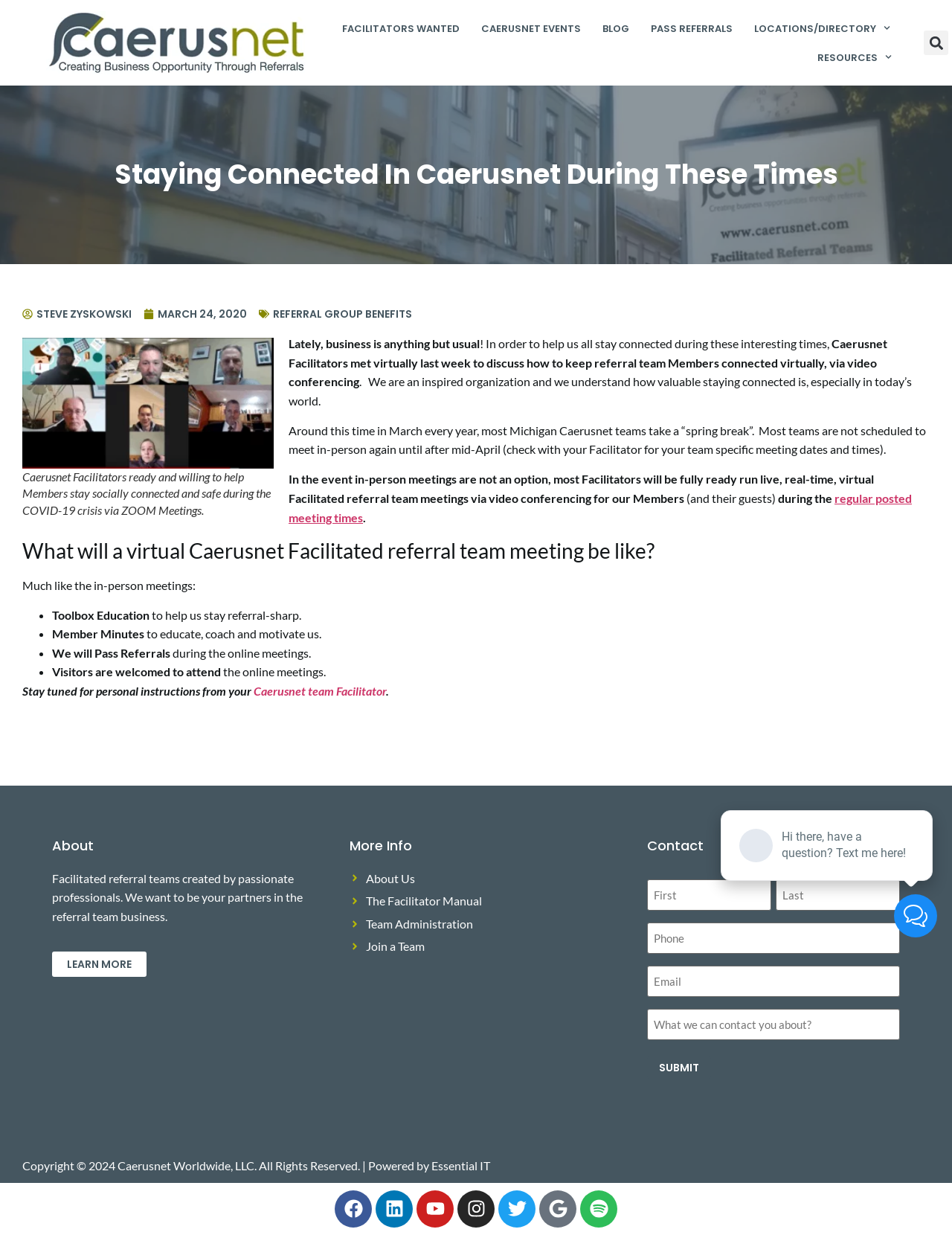For the following element description, predict the bounding box coordinates in the format (top-left x, top-left y, bottom-right x, bottom-right y). All values should be floating point numbers between 0 and 1. Description: About Us

[0.367, 0.703, 0.633, 0.719]